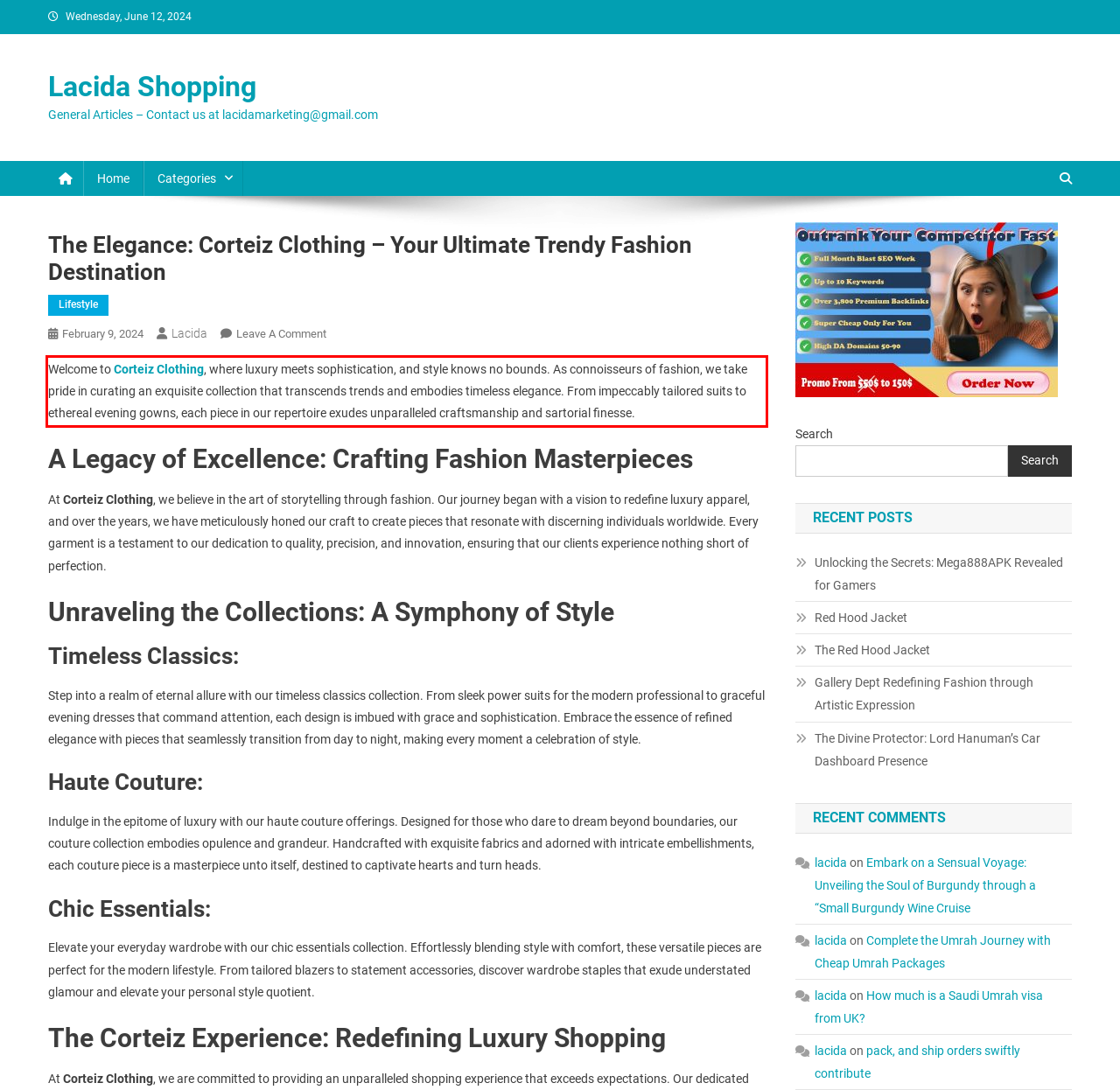Inspect the webpage screenshot that has a red bounding box and use OCR technology to read and display the text inside the red bounding box.

Welcome to Corteiz Clothing, where luxury meets sophistication, and style knows no bounds. As connoisseurs of fashion, we take pride in curating an exquisite collection that transcends trends and embodies timeless elegance. From impeccably tailored suits to ethereal evening gowns, each piece in our repertoire exudes unparalleled craftsmanship and sartorial finesse.